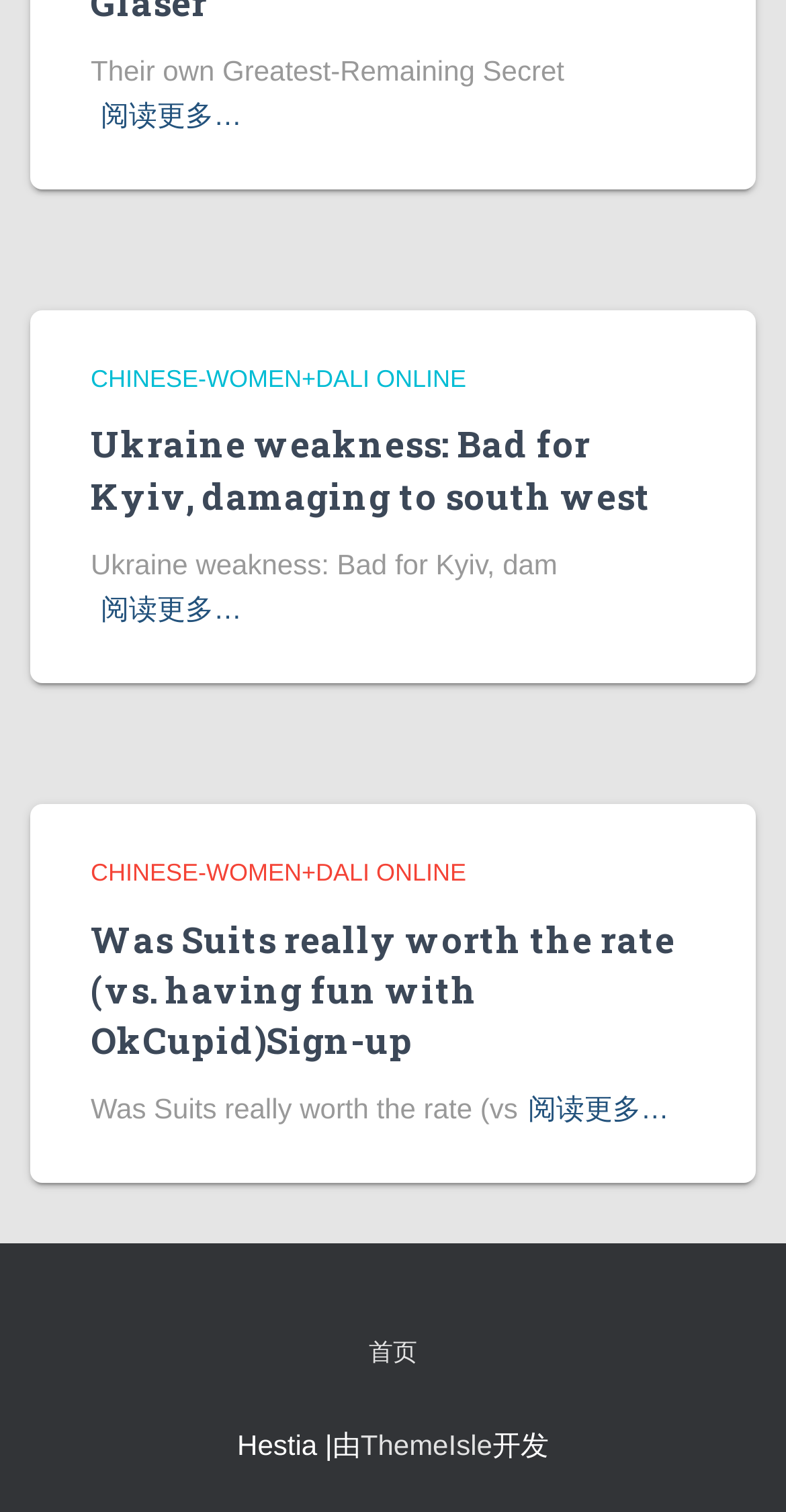Give a concise answer using only one word or phrase for this question:
How many '阅读更多…' links are there?

3